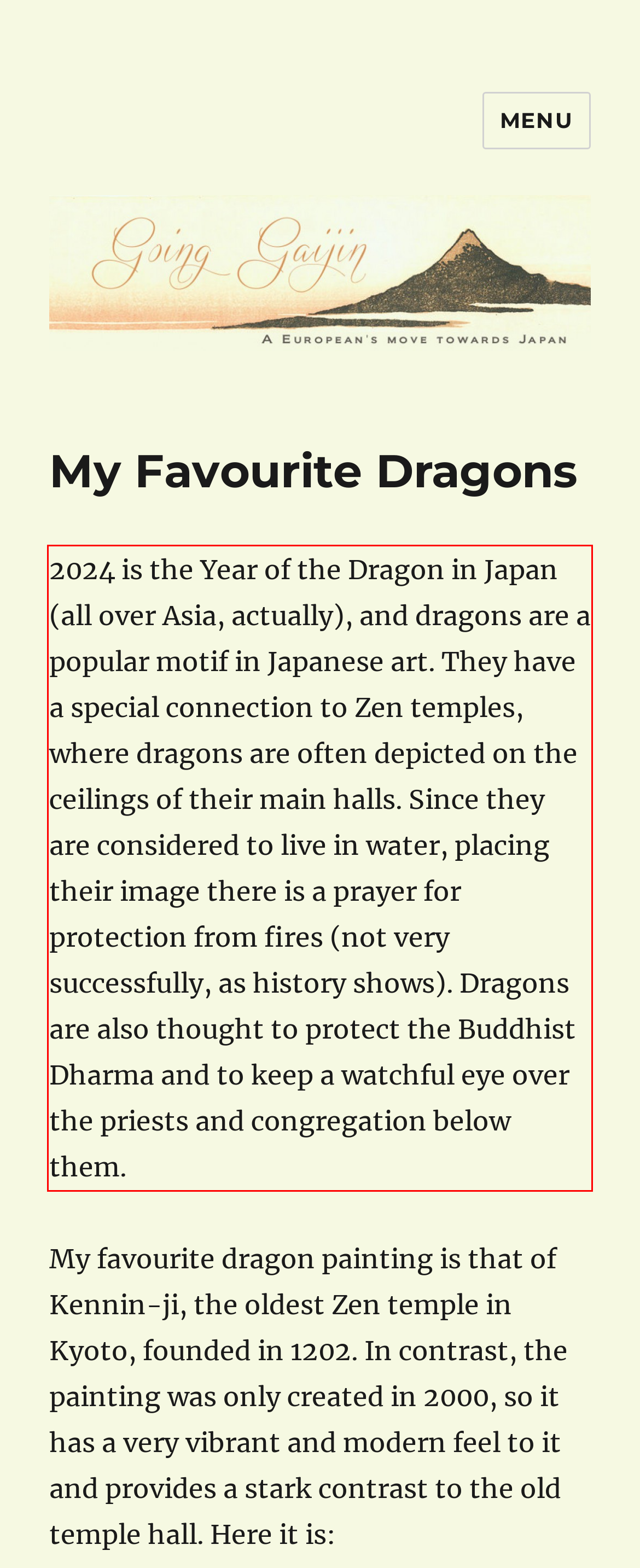The screenshot provided shows a webpage with a red bounding box. Apply OCR to the text within this red bounding box and provide the extracted content.

2024 is the Year of the Dragon in Japan (all over Asia, actually), and dragons are a popular motif in Japanese art. They have a special connection to Zen temples, where dragons are often depicted on the ceilings of their main halls. Since they are considered to live in water, placing their image there is a prayer for protection from fires (not very successfully, as history shows). Dragons are also thought to protect the Buddhist Dharma and to keep a watchful eye over the priests and congregation below them.